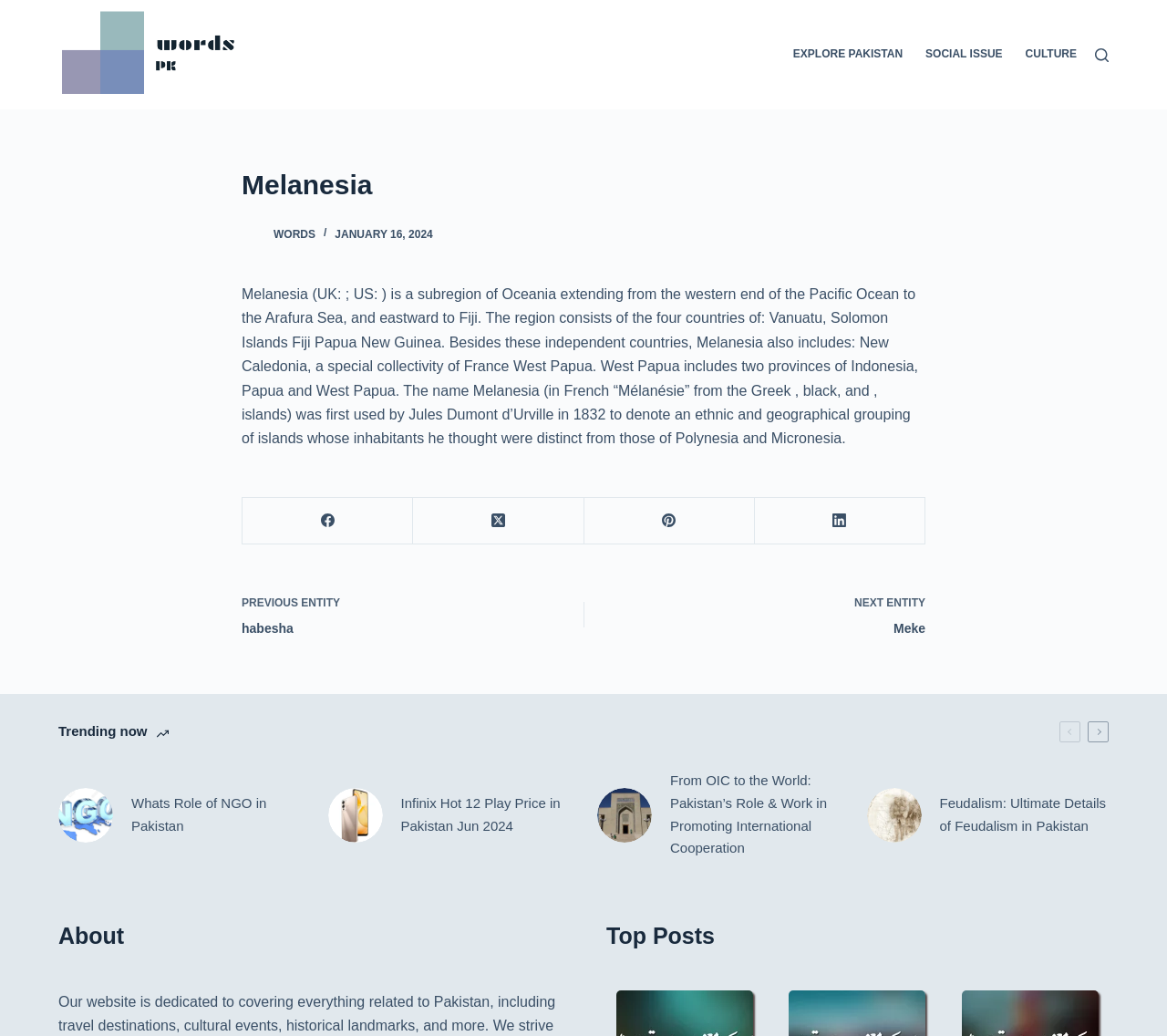Provide the bounding box coordinates of the UI element that matches the description: "aria-label="X (Twitter)"".

[0.354, 0.48, 0.5, 0.525]